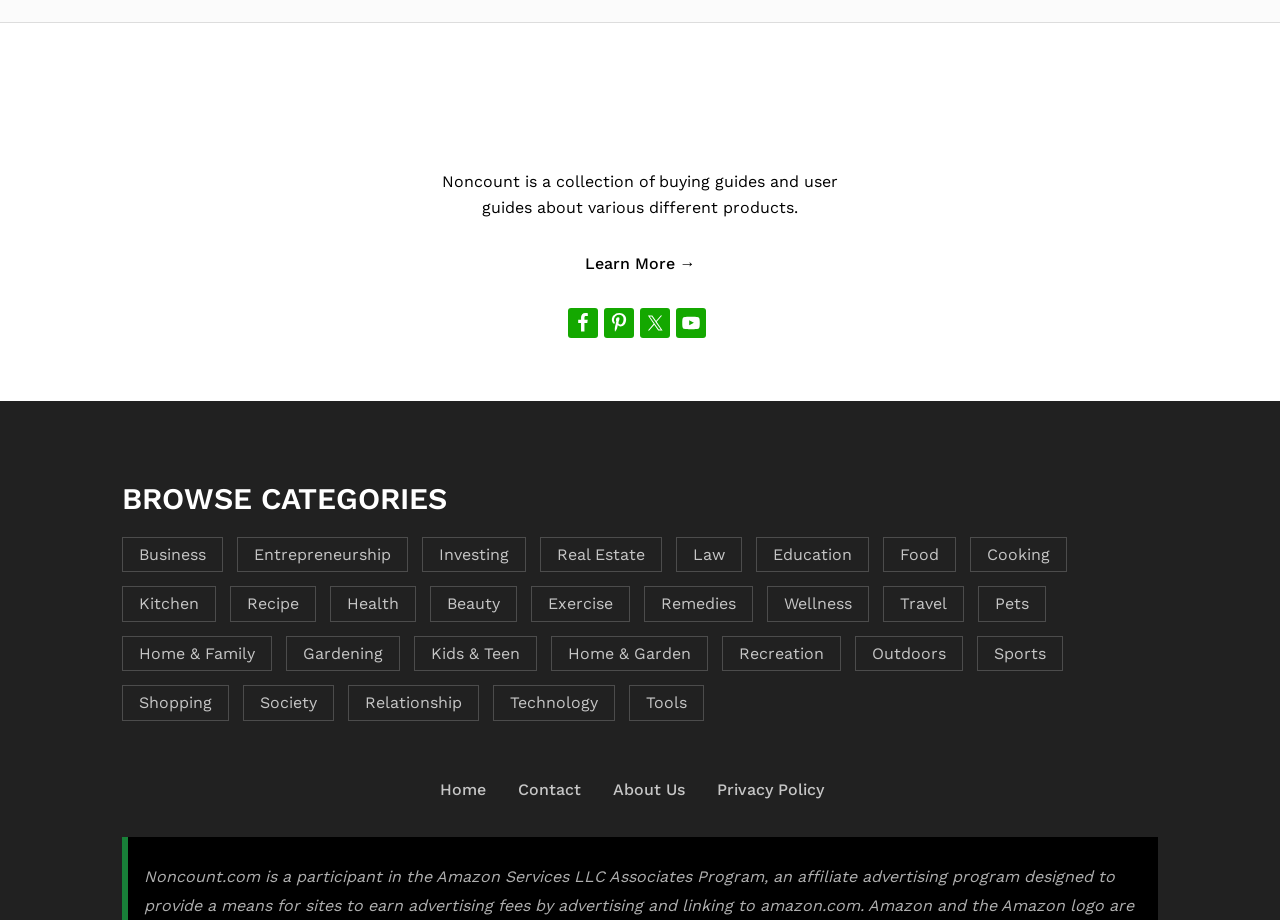Identify the bounding box coordinates of the region that needs to be clicked to carry out this instruction: "Read the post about Prenatal/Pregnancy Health". Provide these coordinates as four float numbers ranging from 0 to 1, i.e., [left, top, right, bottom].

None